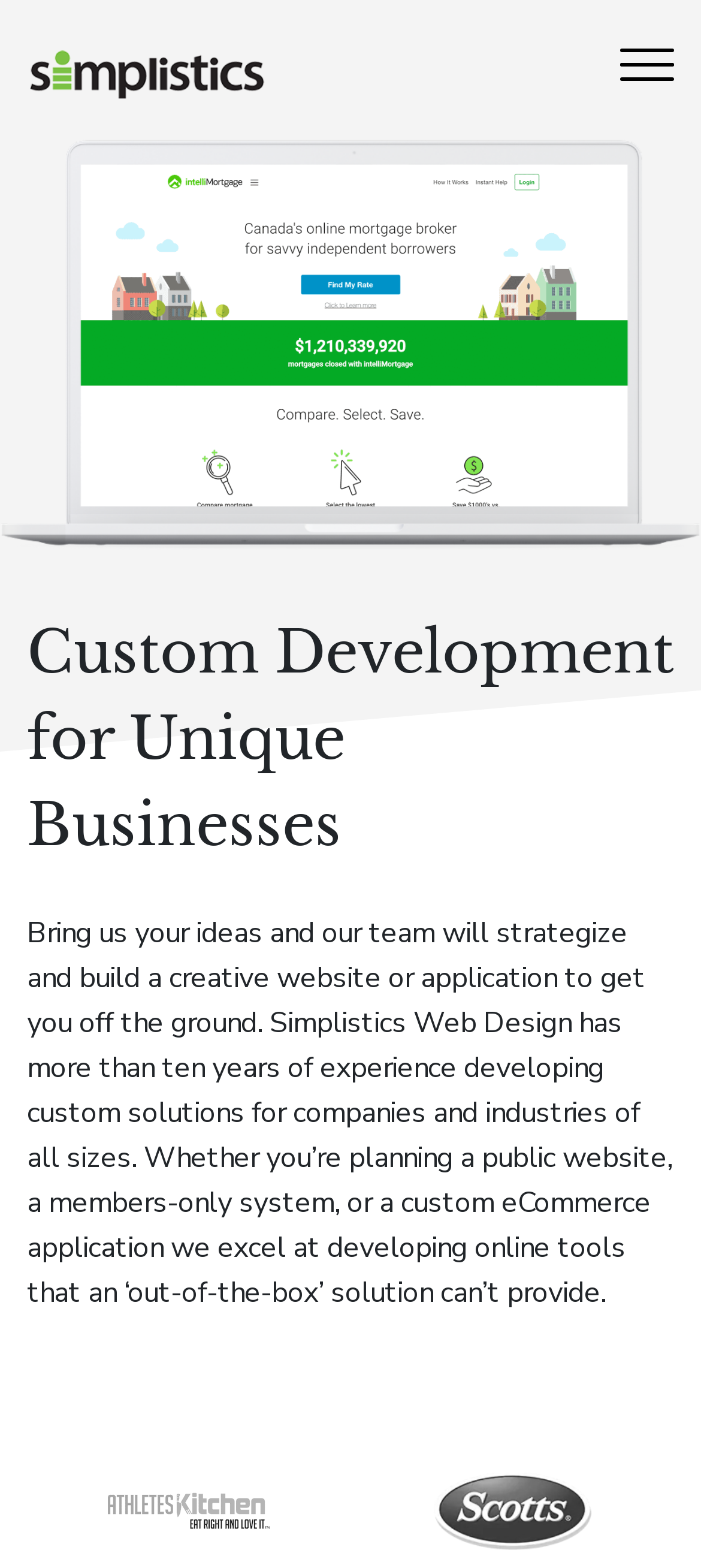By analyzing the image, answer the following question with a detailed response: What is the company's experience in web development?

The webpage content states that 'Simplistics Web Design has more than ten years of experience developing custom solutions for companies and industries of all sizes', indicating that the company has over 10 years of experience in web development.